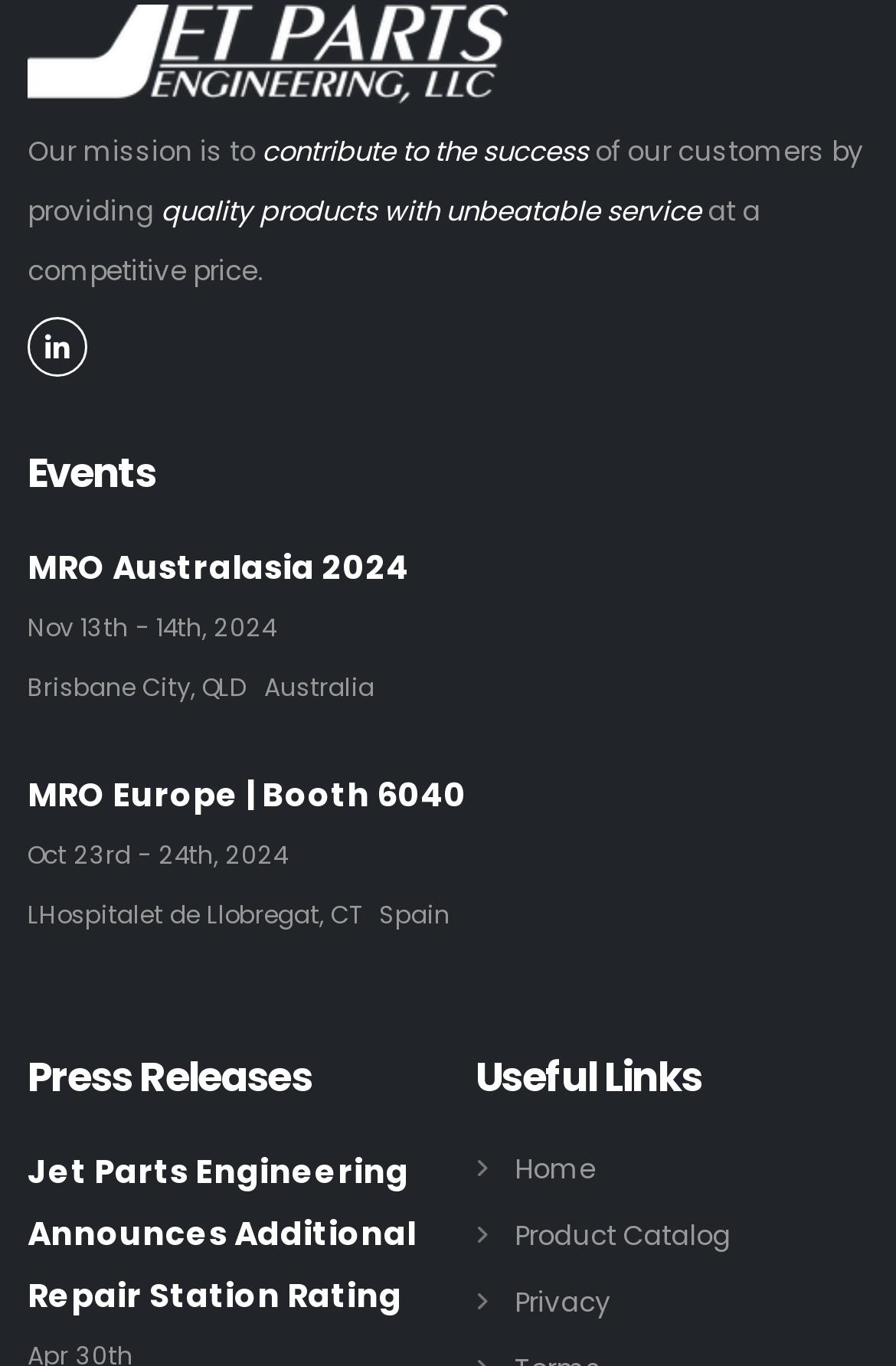Please indicate the bounding box coordinates of the element's region to be clicked to achieve the instruction: "Go to home page". Provide the coordinates as four float numbers between 0 and 1, i.e., [left, top, right, bottom].

[0.574, 0.842, 0.664, 0.869]